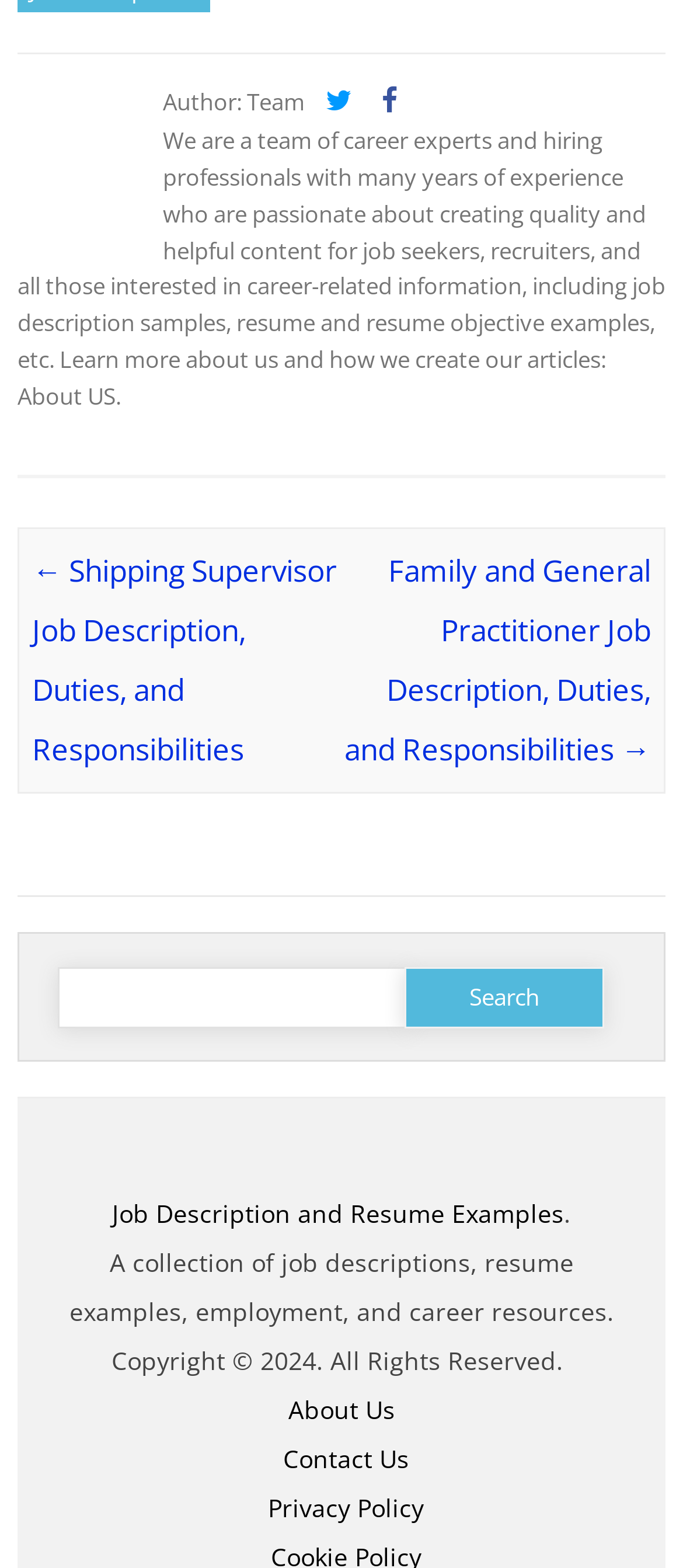From the webpage screenshot, identify the region described by Job Description and Resume Examples. Provide the bounding box coordinates as (top-left x, top-left y, bottom-right x, bottom-right y), with each value being a floating point number between 0 and 1.

[0.164, 0.732, 0.826, 0.785]